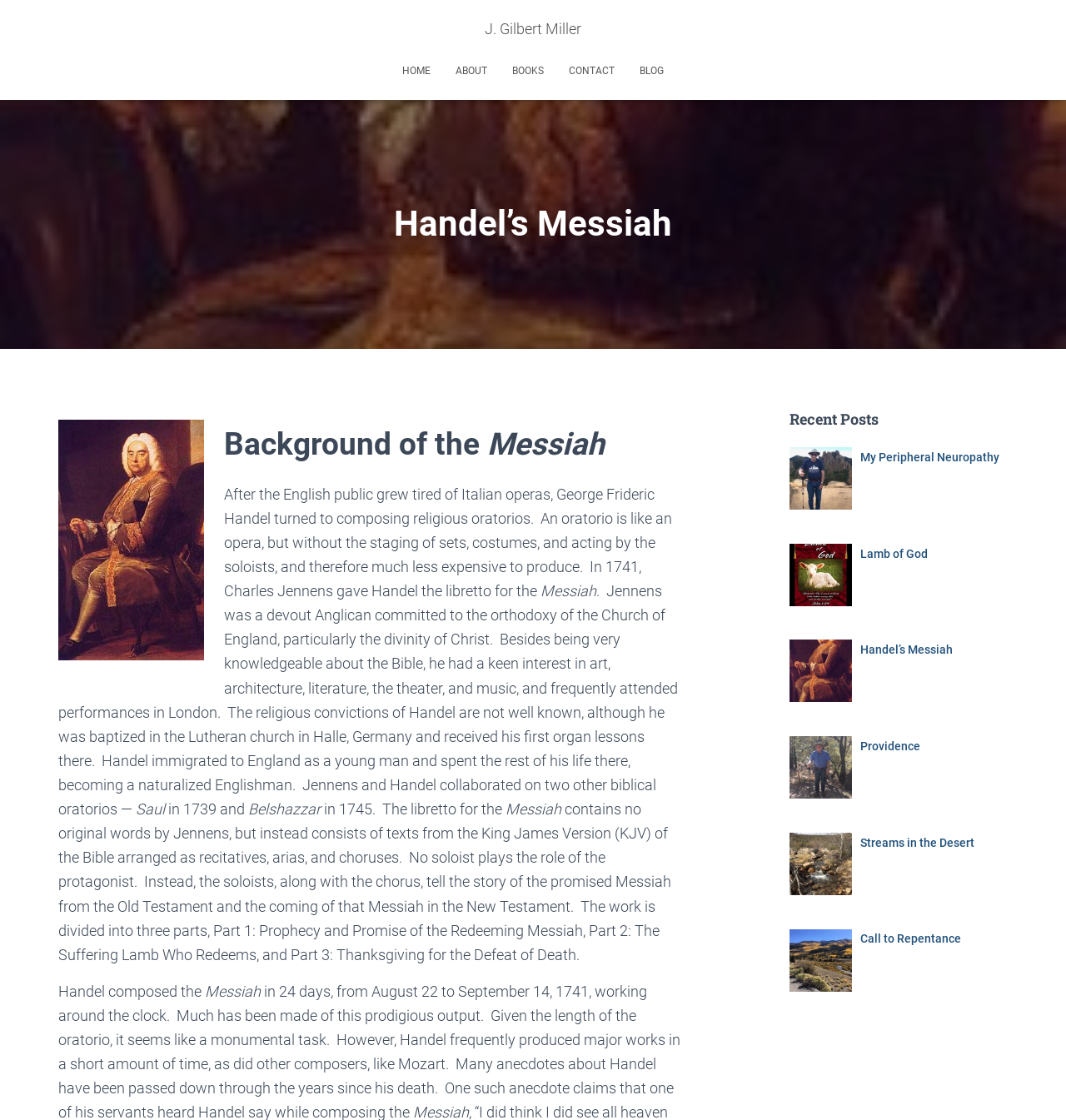Give a detailed account of the webpage.

This webpage is about Handel's Messiah, specifically focusing on Christ in the Old Testament. At the top, there is a navigation menu with six links: "J. Gilbert Miller", "HOME", "ABOUT", "BOOKS", "CONTACT", and "BLOG". Below the navigation menu, there is a large heading "Handel's Messiah" that spans most of the width of the page.

Under the main heading, there is a subheading "Background of the Messiah" that introduces the content. The main content is divided into several paragraphs of text, which describe the background of Handel's Messiah, including its composition, libretto, and structure. The text is dense and informative, with no images or breaks in between.

On the right side of the page, there is a section titled "Recent Posts" with five links to different blog posts, each accompanied by a small image. The links are arranged vertically, with the images aligned to the left of each link.

At the very bottom of the page, there is a button with no text, accompanied by a small image. The purpose of this button is unclear.

Overall, the webpage has a simple and clean layout, with a focus on presenting informative text about Handel's Messiah.